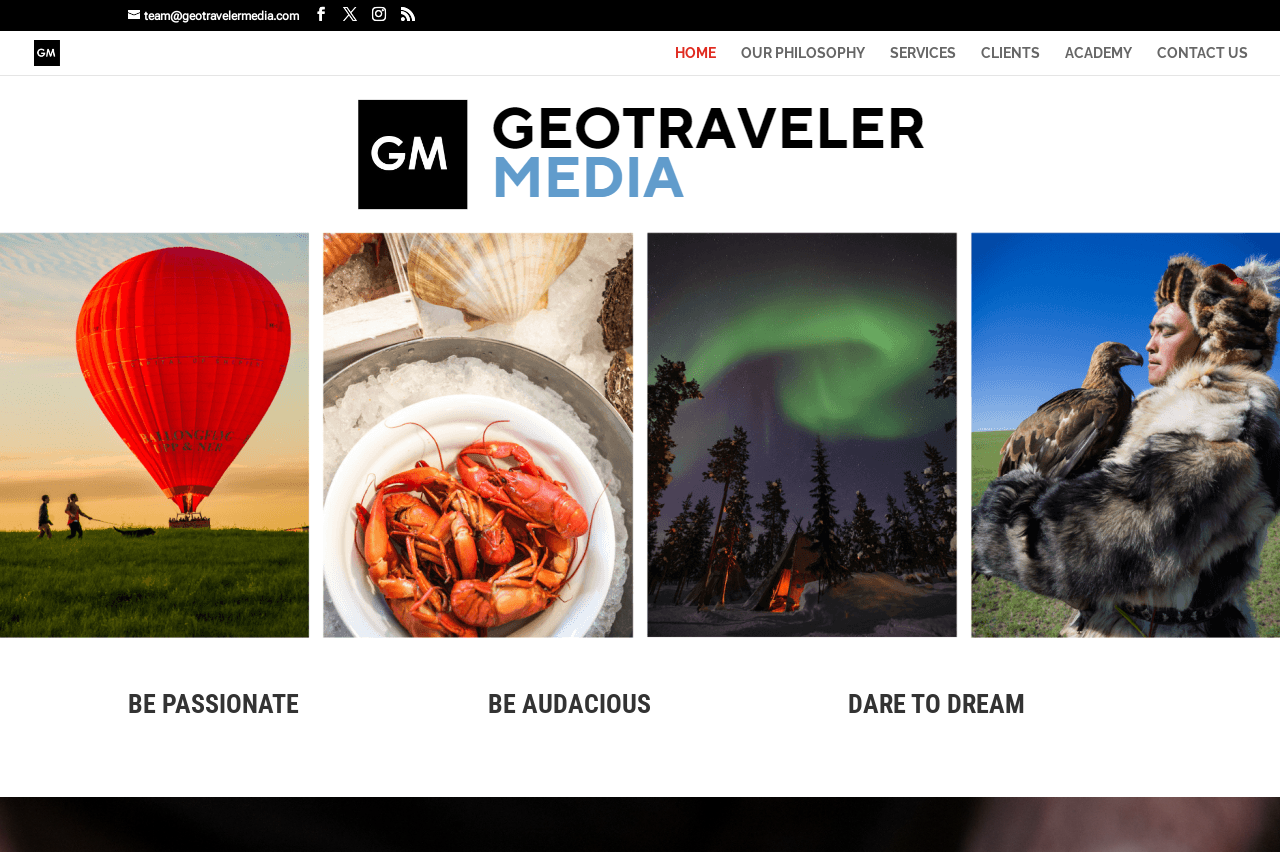Find the bounding box coordinates for the HTML element specified by: "API Reference".

None